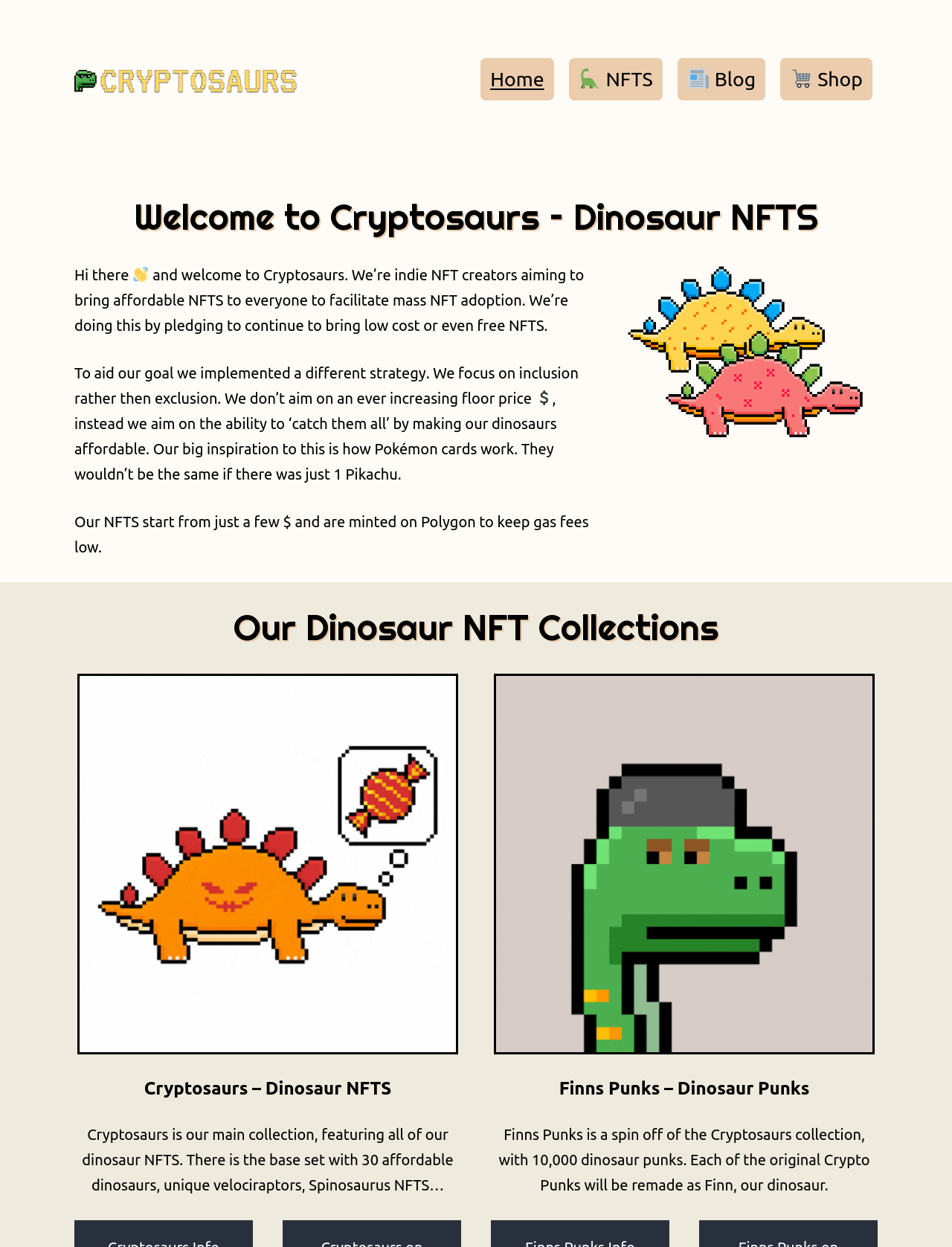Answer the question in one word or a short phrase:
What is the name of the dinosaur NFT collection?

Cryptosaurs